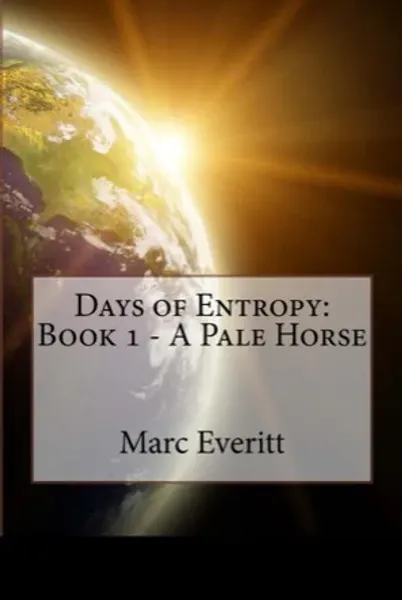Look at the image and write a detailed answer to the question: 
What is the author's name?

The author's name is presented in a slightly smaller font below the title, reinforcing the book's identity while maintaining an elegant design.